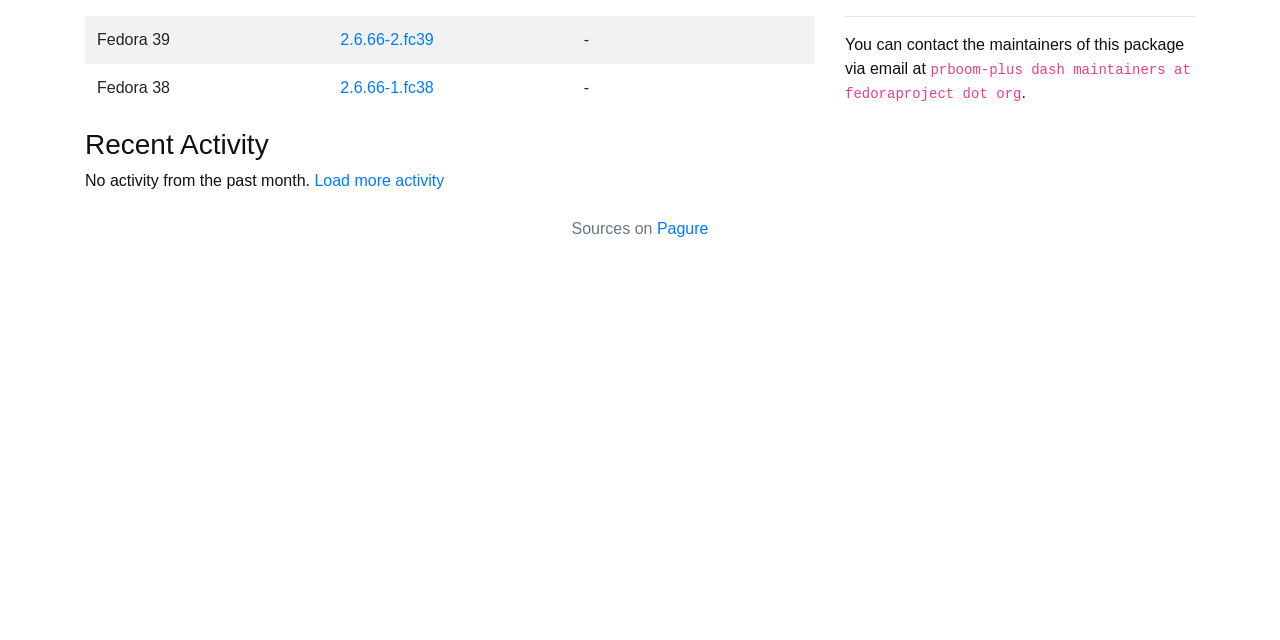Determine the bounding box coordinates for the UI element with the following description: "2.6.66-2.fc39". The coordinates should be four float numbers between 0 and 1, represented as [left, top, right, bottom].

[0.266, 0.048, 0.339, 0.075]